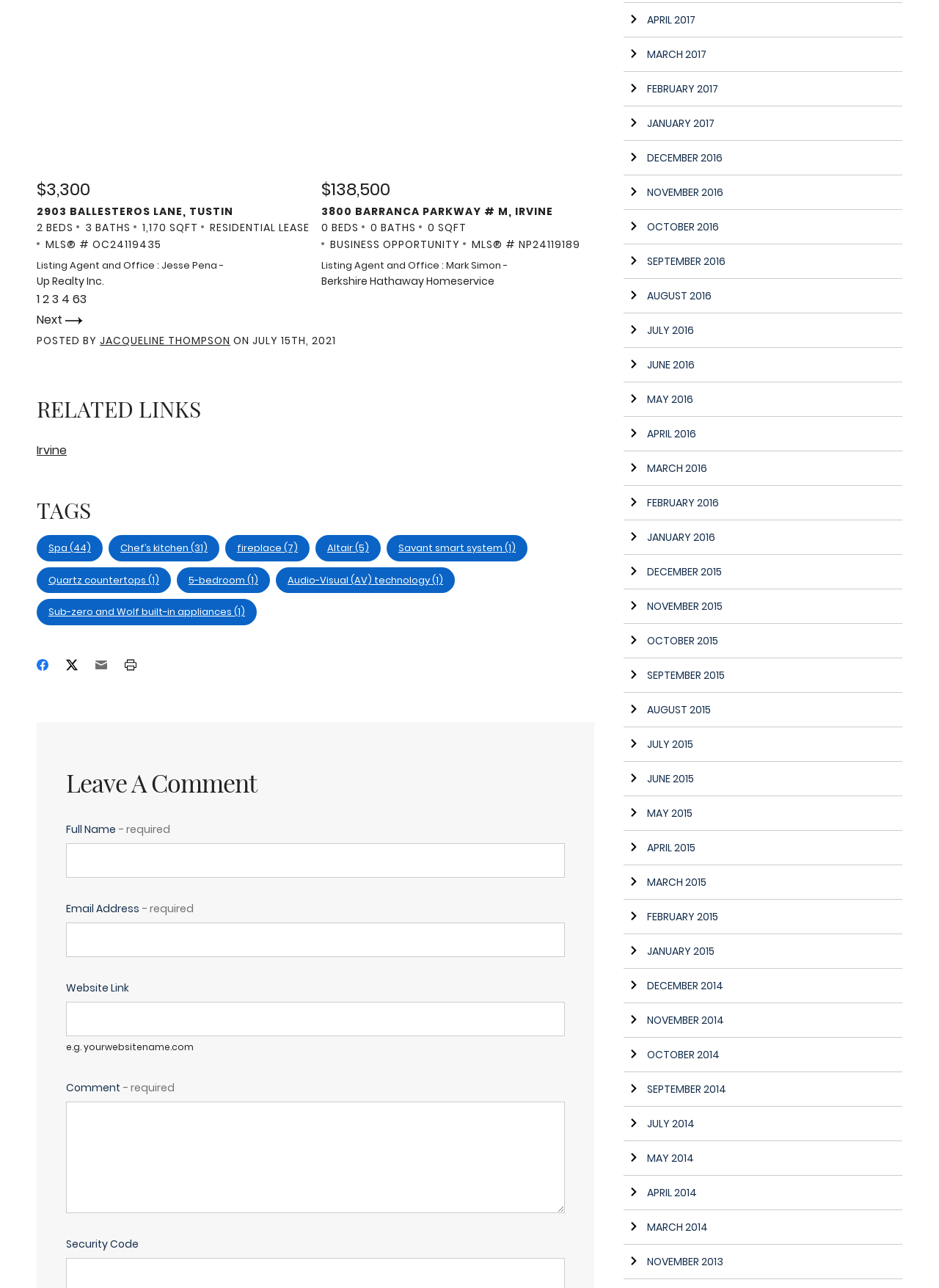Locate and provide the bounding box coordinates for the HTML element that matches this description: "Spa (44)".

[0.039, 0.416, 0.109, 0.436]